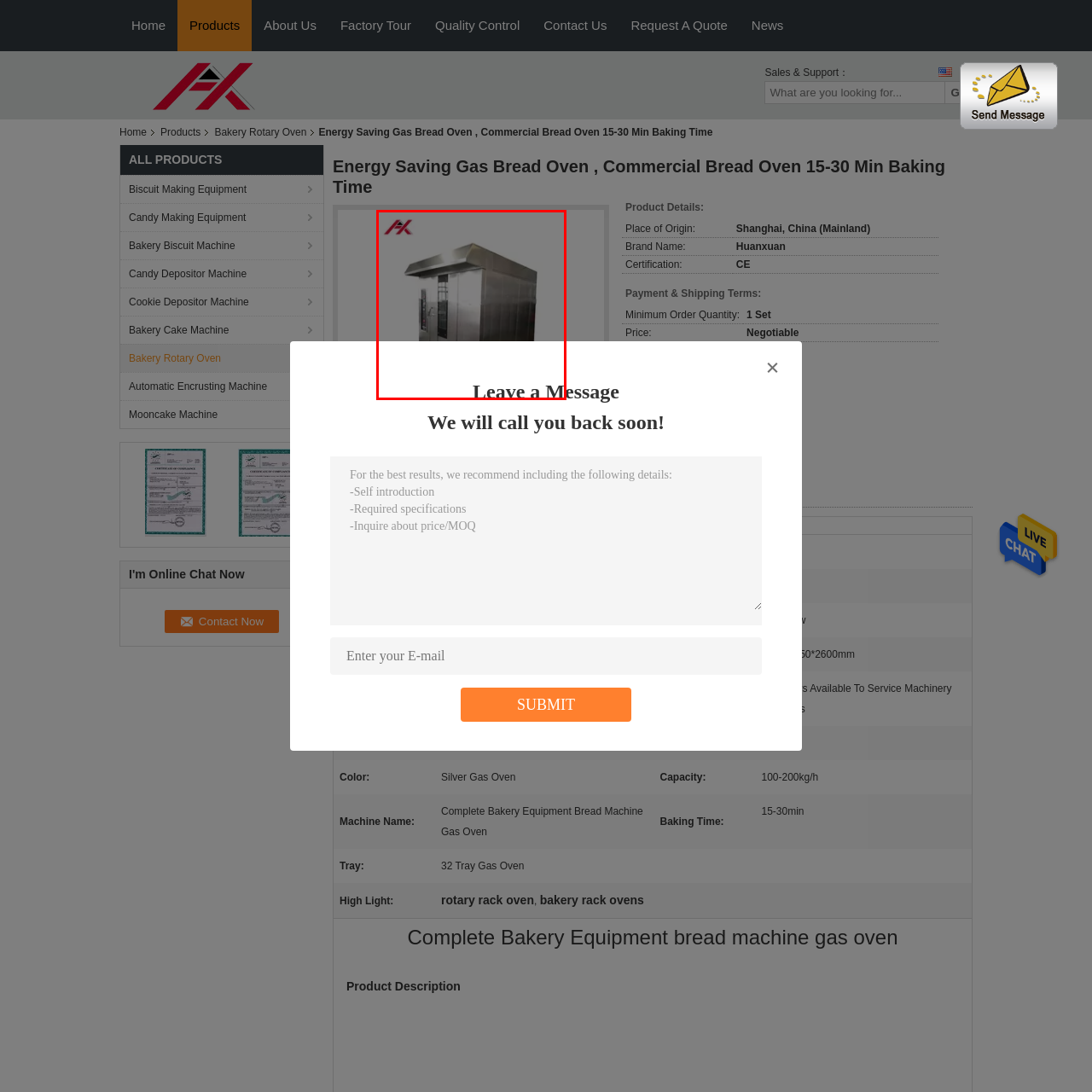Look at the photo within the red outline and describe it thoroughly.

The image showcases a commercial Energy Saving Gas Bread Oven, designed for efficient baking with a capacity that allows for 15-30 minutes of baking time. The oven's sleek stainless-steel exterior highlights its modern manufacturing, while the integrated window offers visibility to monitor the baking process. This high-capacity oven is ideal for bakeries and food production facilities, providing a reliable solution for achieving optimal baking results. The branding at the top of the image signifies its affiliation with a reputable brand in food machinery, hinting at quality and industry standards.